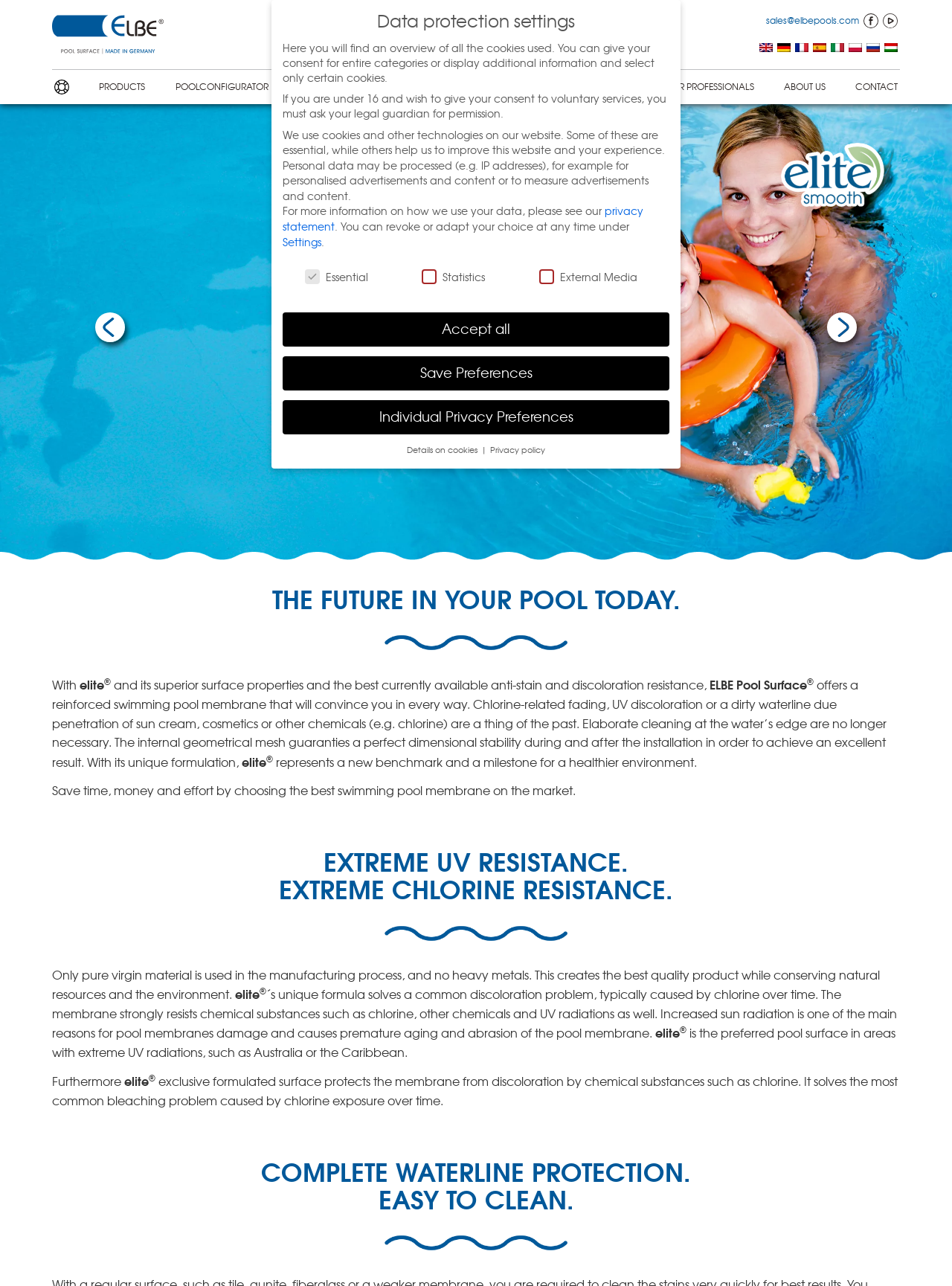Kindly determine the bounding box coordinates for the area that needs to be clicked to execute this instruction: "Click the 'CONTACT' link".

[0.896, 0.06, 0.945, 0.075]